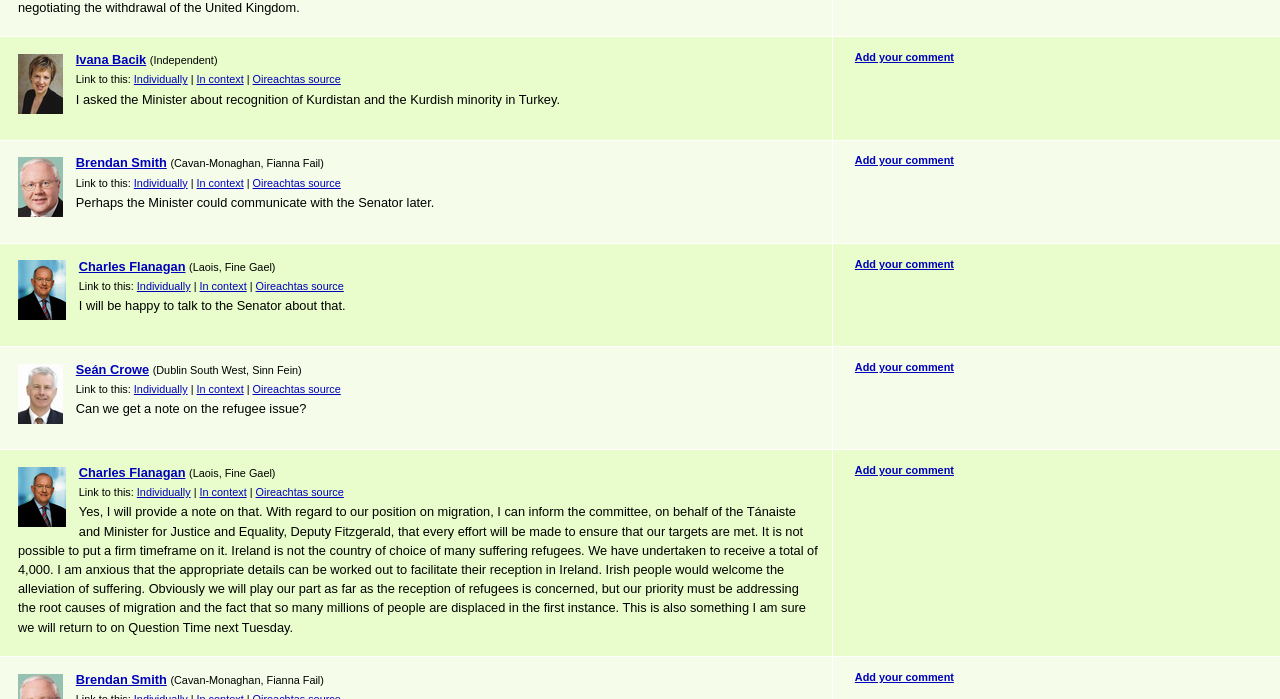Locate the bounding box coordinates of the element to click to perform the following action: 'View Seán Crowe's profile'. The coordinates should be given as four float values between 0 and 1, in the form of [left, top, right, bottom].

[0.059, 0.518, 0.116, 0.539]